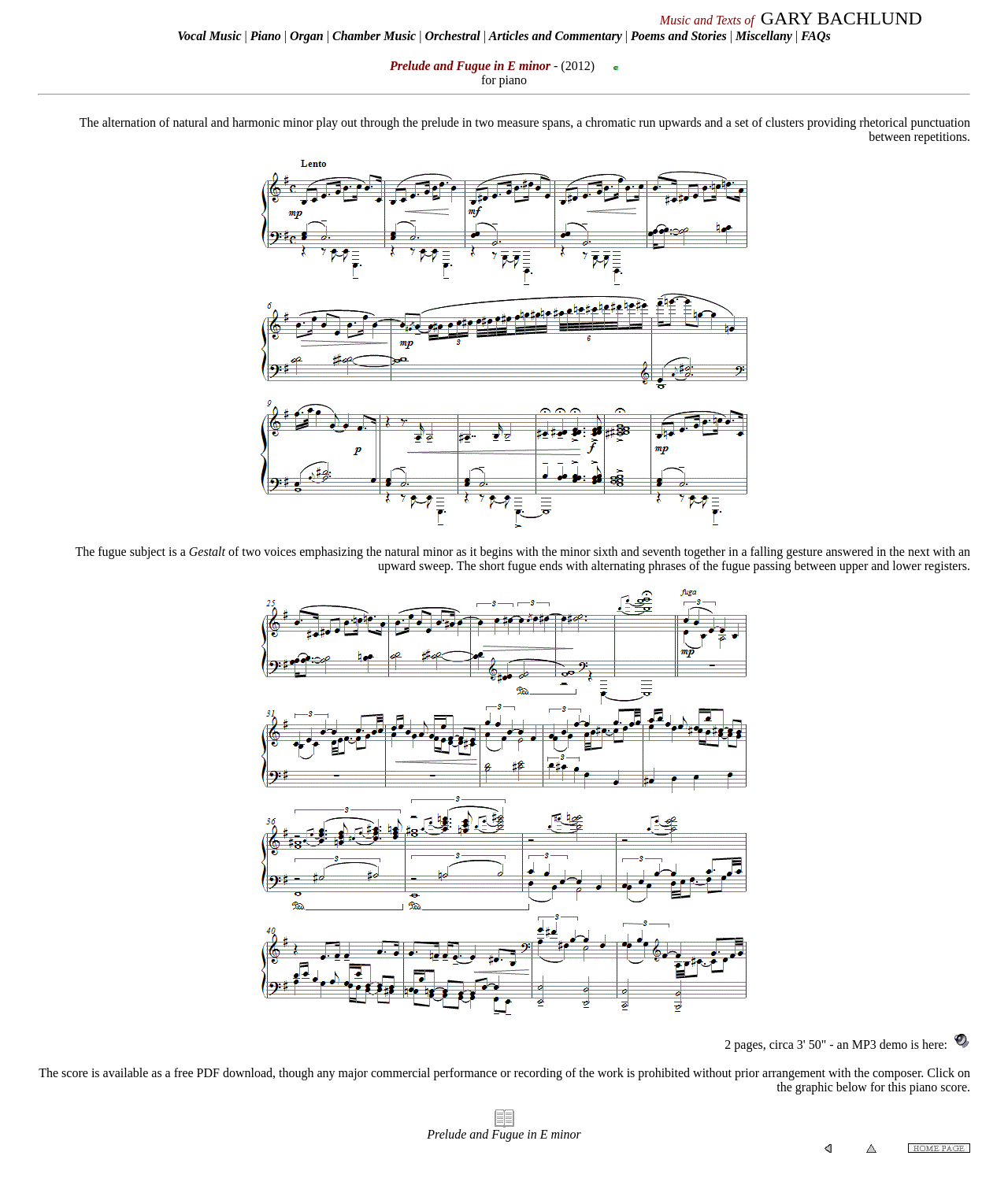What is the title of the music piece?
Could you please answer the question thoroughly and with as much detail as possible?

The title of the music piece is obtained from the static text element 'Prelude and Fugue in E minor' located at the top of the webpage.